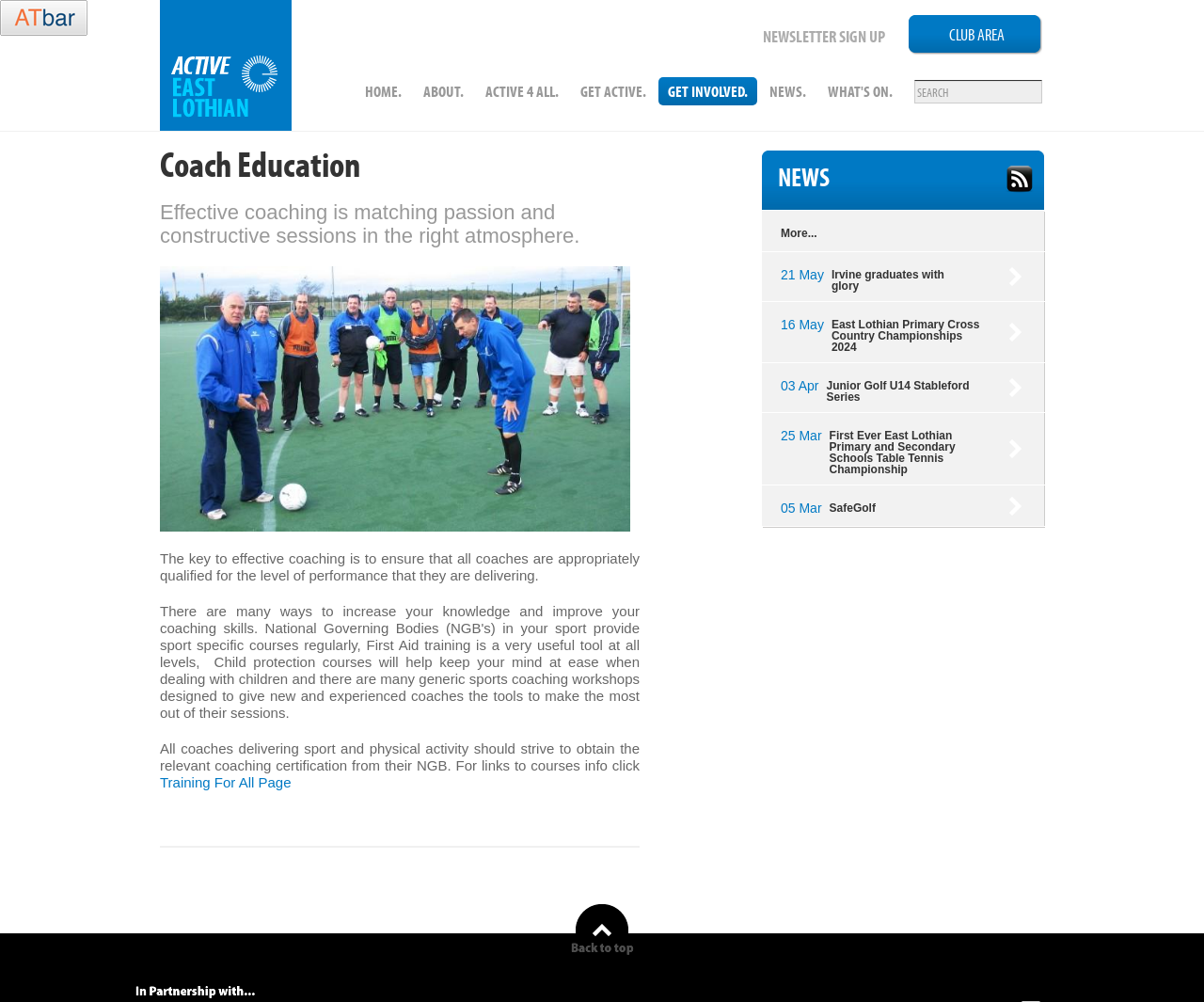Based on the image, provide a detailed and complete answer to the question: 
What is the 'Training For All Page' link related to?

The 'Training For All Page' link is related to coaching certification, as it is mentioned in the context of obtaining relevant coaching certification from National Governing Bodies (NGBs) for coaches delivering sport and physical activity.